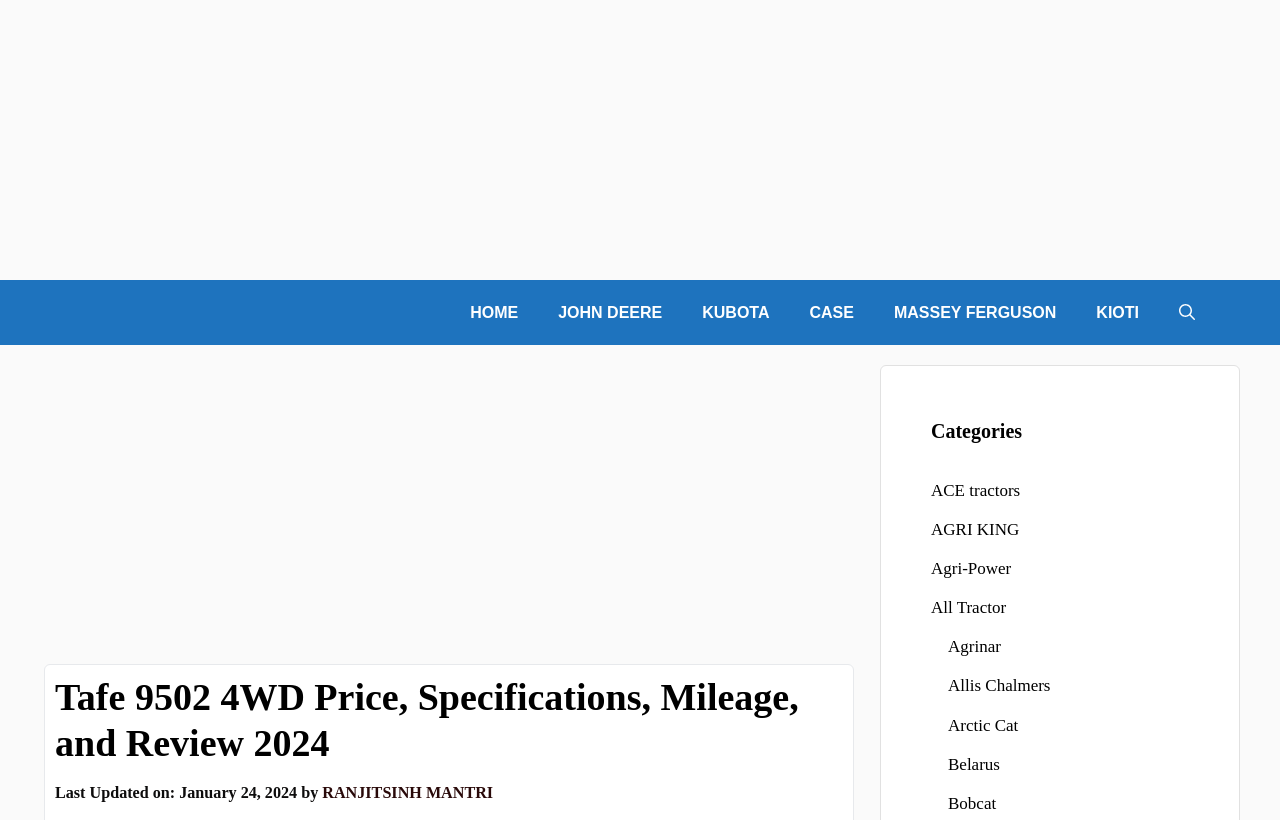Provide a brief response in the form of a single word or phrase:
What is the name of the tractor model being reviewed?

Tafe 9502 4WD